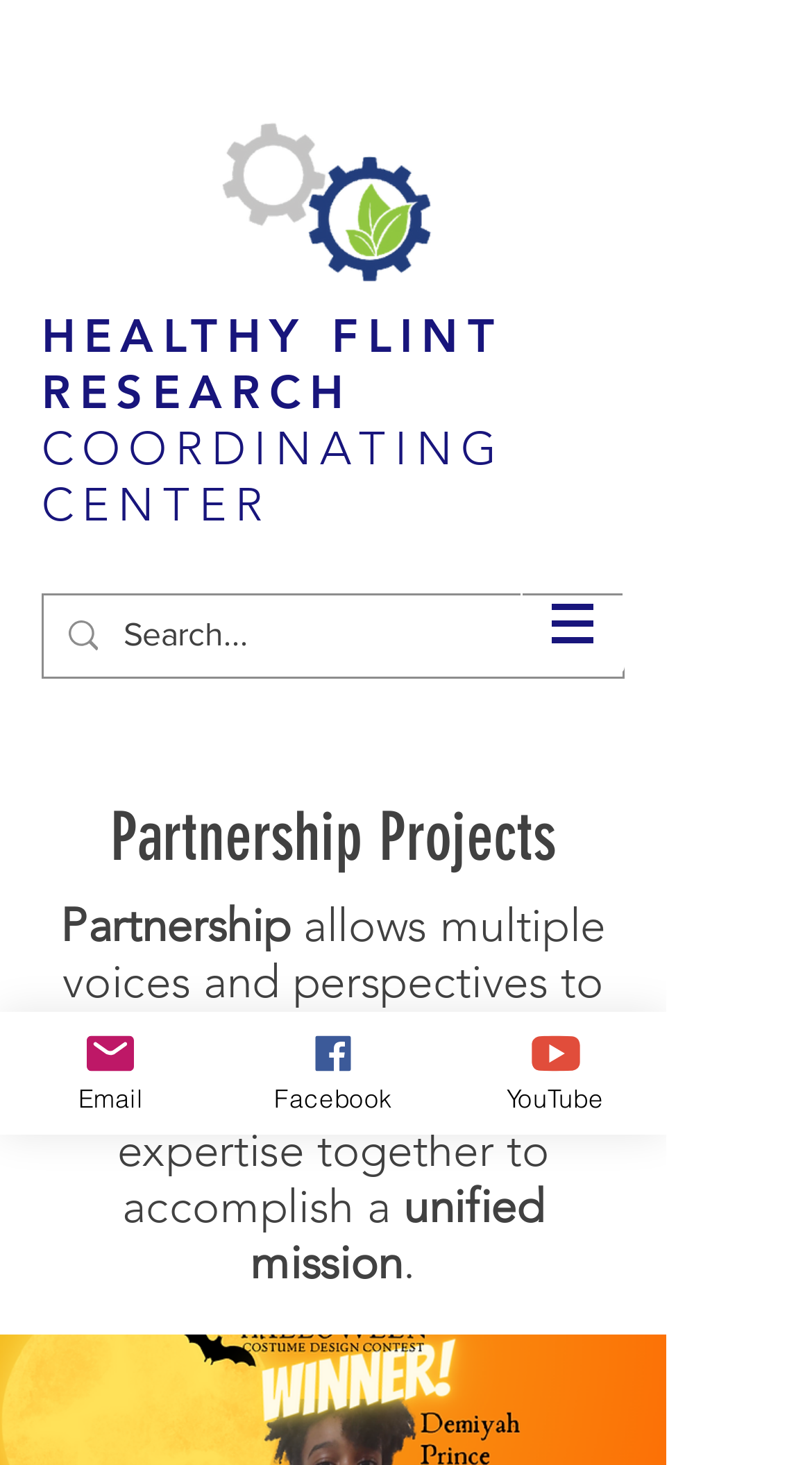Locate the bounding box of the UI element based on this description: "HEALTHY FLINT RESEARCH COORDINATING CENTER". Provide four float numbers between 0 and 1 as [left, top, right, bottom].

[0.051, 0.21, 0.623, 0.364]